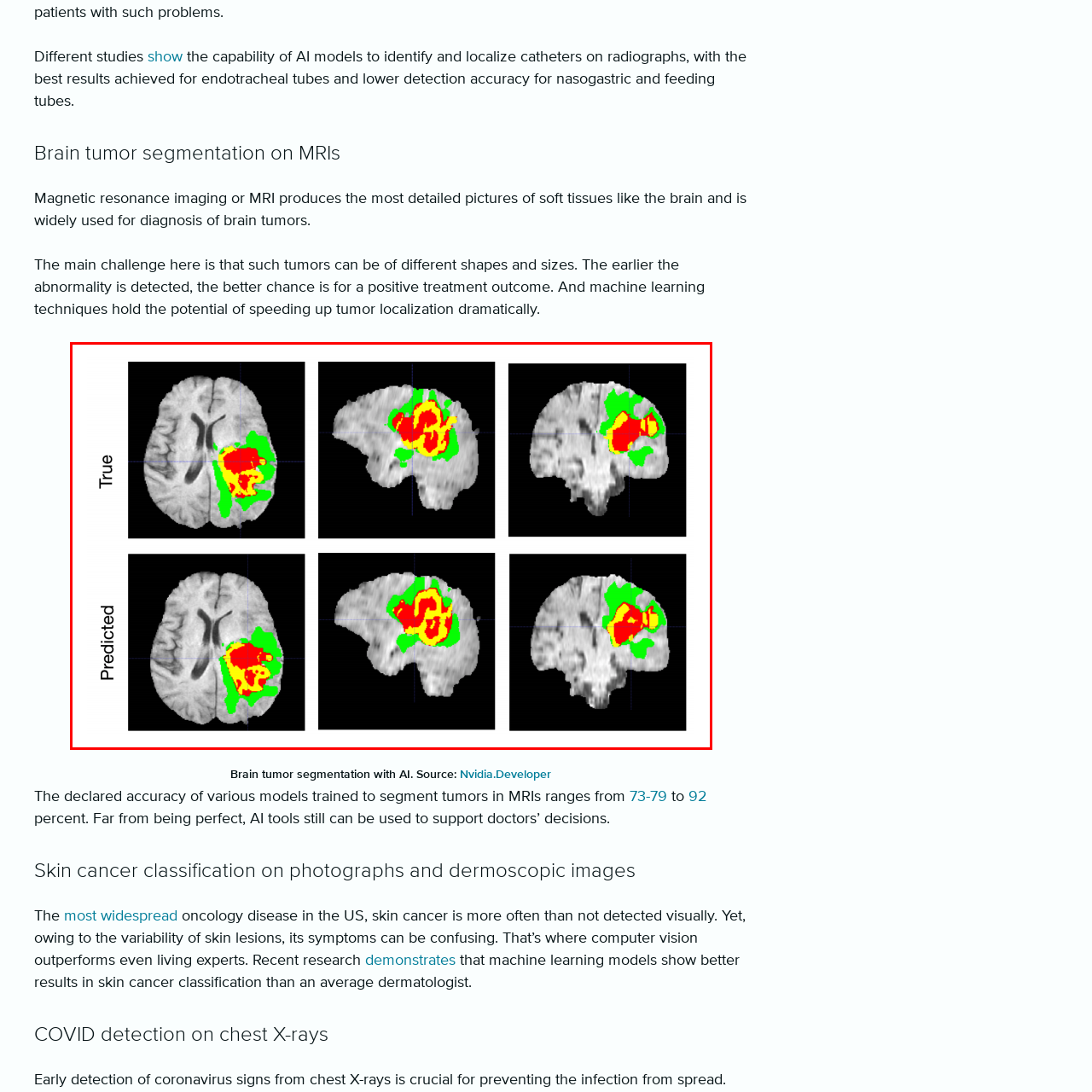Study the part of the image enclosed in the turquoise frame and answer the following question with detailed information derived from the image: 
How many panels are in the layout?

The layout consists of six panels, arranged in two rows and three columns, with the top row presenting the 'True' tumor segmentation and the bottom row featuring the 'Predicted' tumor segmentation produced by an AI model.